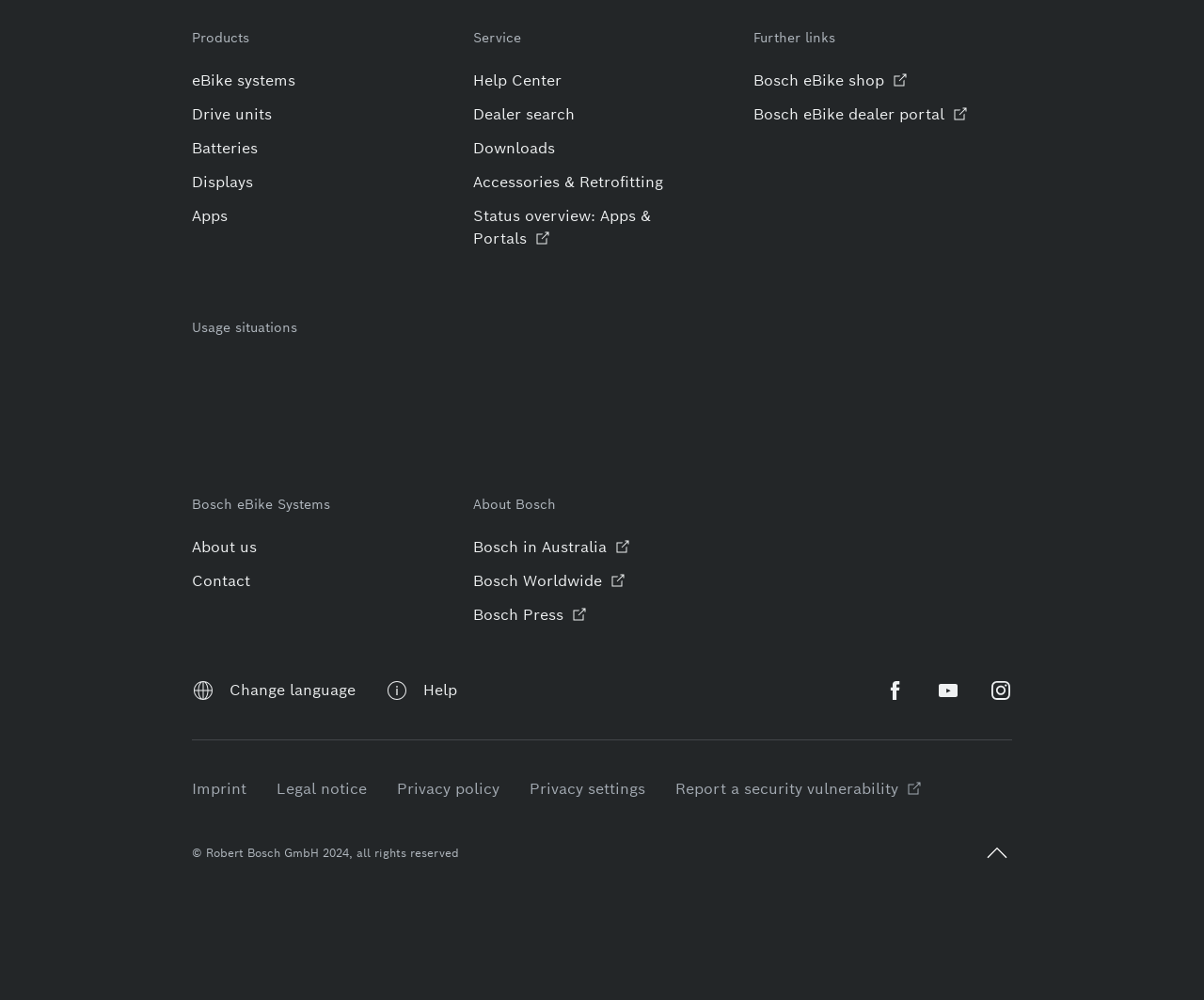Identify the bounding box coordinates of the region that needs to be clicked to carry out this instruction: "Change language". Provide these coordinates as four float numbers ranging from 0 to 1, i.e., [left, top, right, bottom].

[0.159, 0.679, 0.295, 0.702]